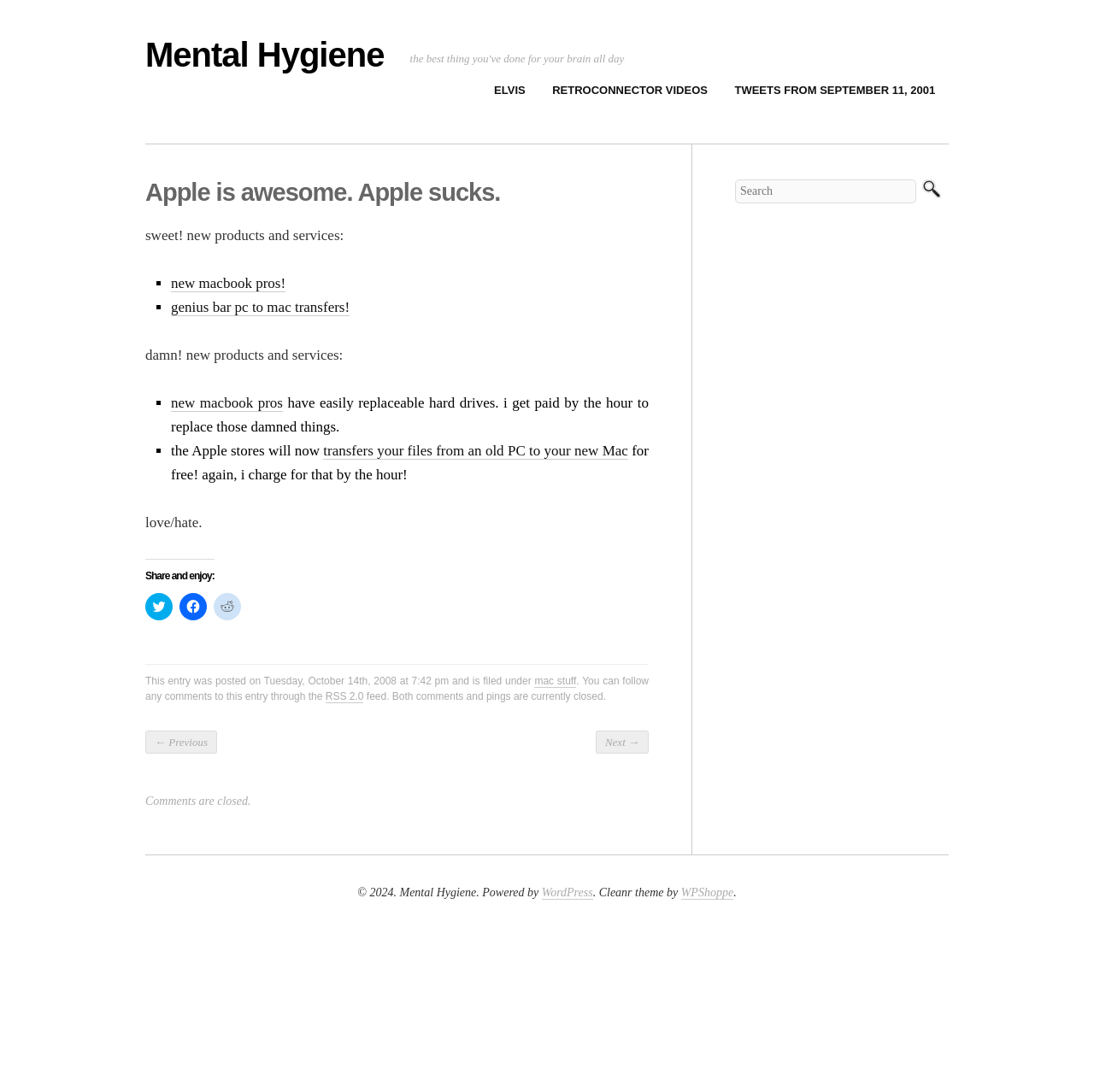Can you extract the primary headline text from the webpage?

Mental Hygiene the best thing you've done for your brain all day